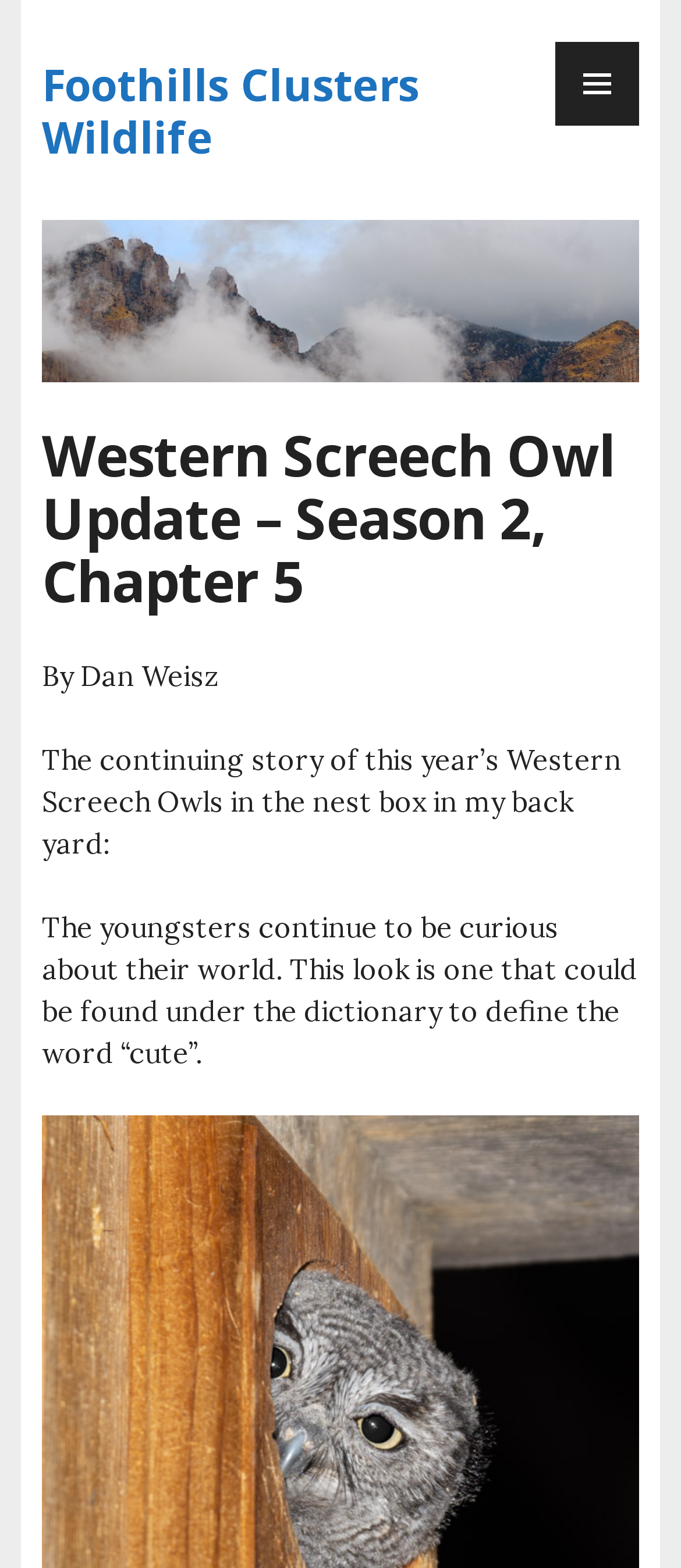Please analyze the image and provide a thorough answer to the question:
Who is the author of this article?

The author's name is mentioned in the text 'By Dan Weisz' which is located below the main heading of the webpage.